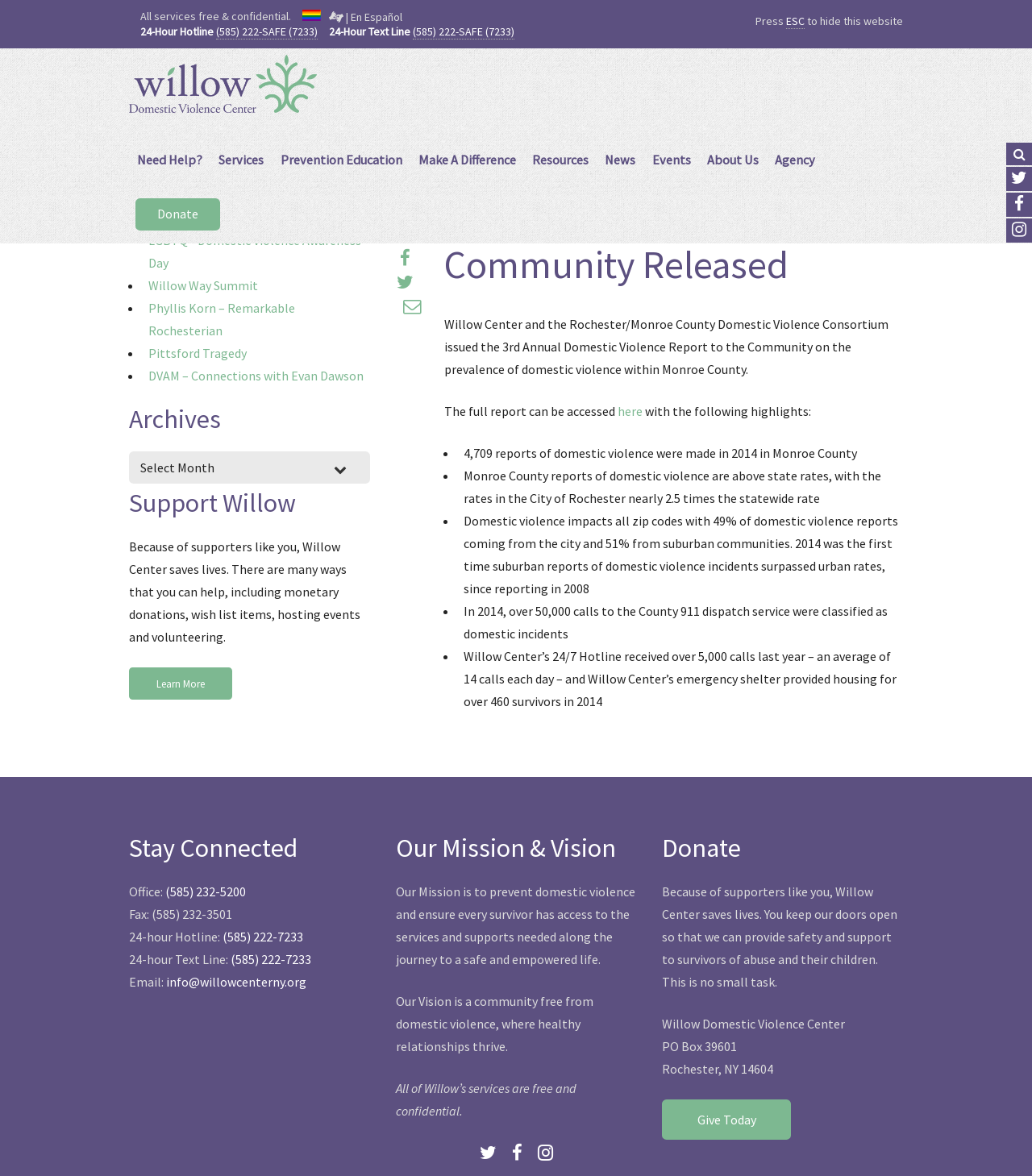Given the element description: "News", predict the bounding box coordinates of this UI element. The coordinates must be four float numbers between 0 and 1, given as [left, top, right, bottom].

[0.578, 0.119, 0.624, 0.152]